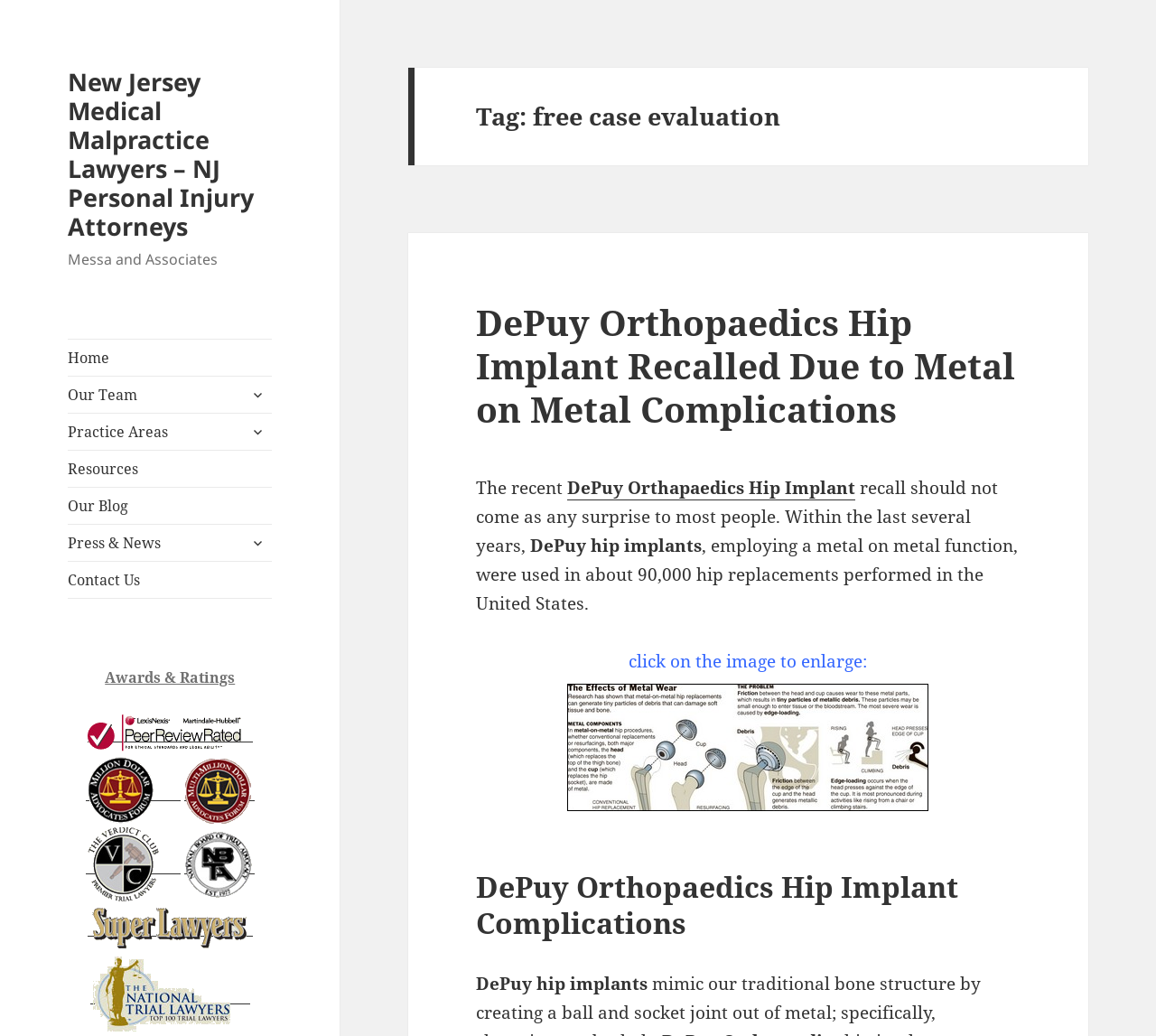Please specify the coordinates of the bounding box for the element that should be clicked to carry out this instruction: "Click on Our Team". The coordinates must be four float numbers between 0 and 1, formatted as [left, top, right, bottom].

[0.059, 0.363, 0.235, 0.398]